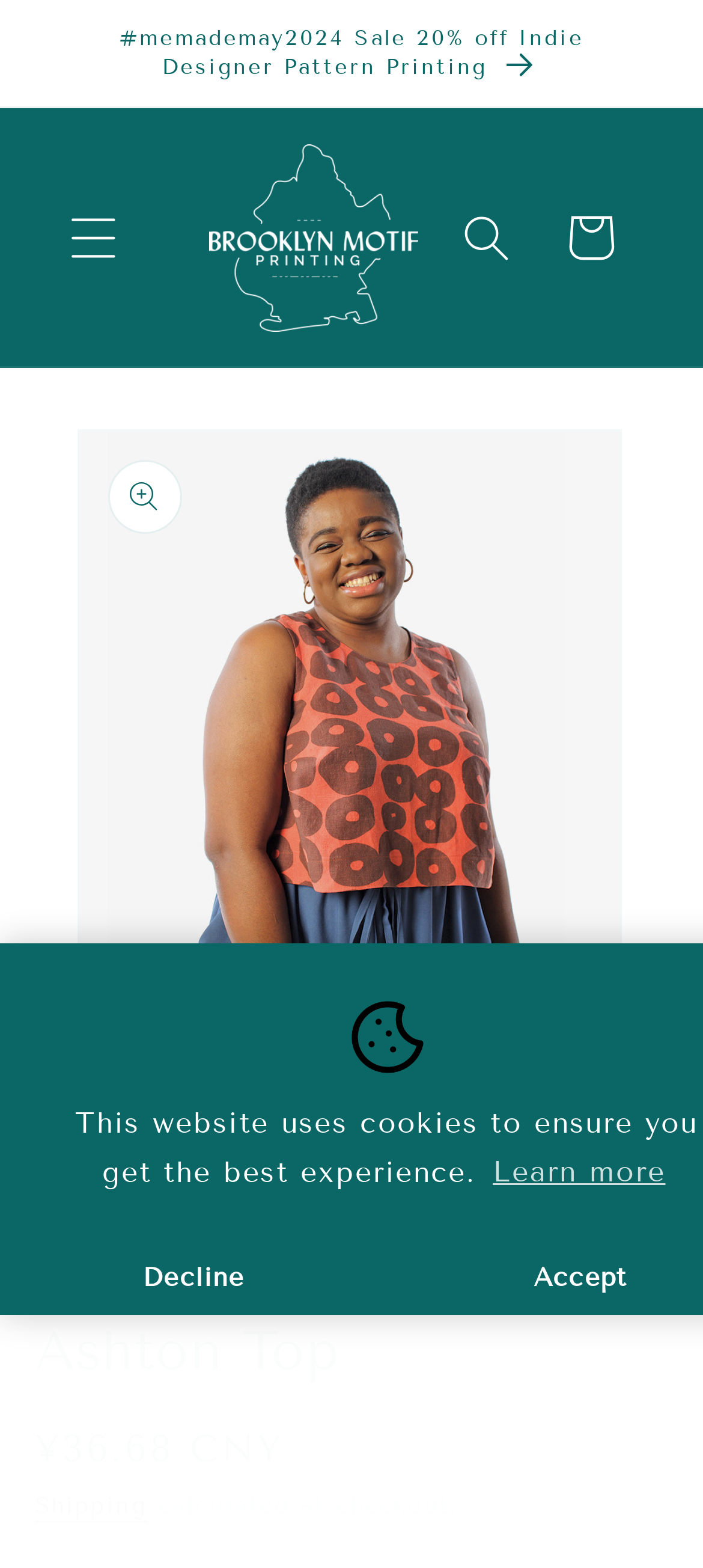Please determine the bounding box coordinates of the clickable area required to carry out the following instruction: "Load image 1 in gallery view". The coordinates must be four float numbers between 0 and 1, represented as [left, top, right, bottom].

[0.067, 0.651, 0.333, 0.77]